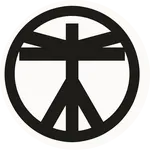Craft a descriptive caption that covers all aspects of the image.

The image features a distinctive logo, characterized by a circular design with a stylized symbol at its center. This emblem is notably minimalistic, utilizing a stark black color against a white background. It embodies an artistic blend of geometric shapes, hinting at themes of harmony and balance, often associated with music and cultural movements. This design resonates with the ethos of electronic music artists and is particularly relevant in the context of performance and collaboration, such as that of Crookers, an electronic music duo known for their vibrant and eclectic sound. The logo serves not only as a visual identity but also as a representation of a community united by music and artistic expression.